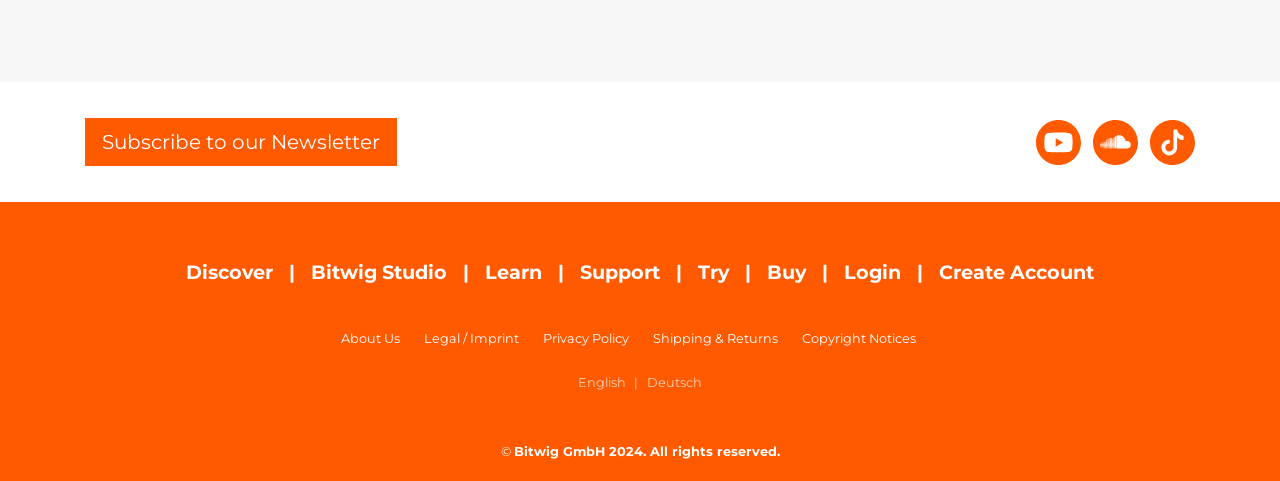Please find the bounding box coordinates for the clickable element needed to perform this instruction: "Subscribe to the newsletter".

[0.066, 0.246, 0.31, 0.346]